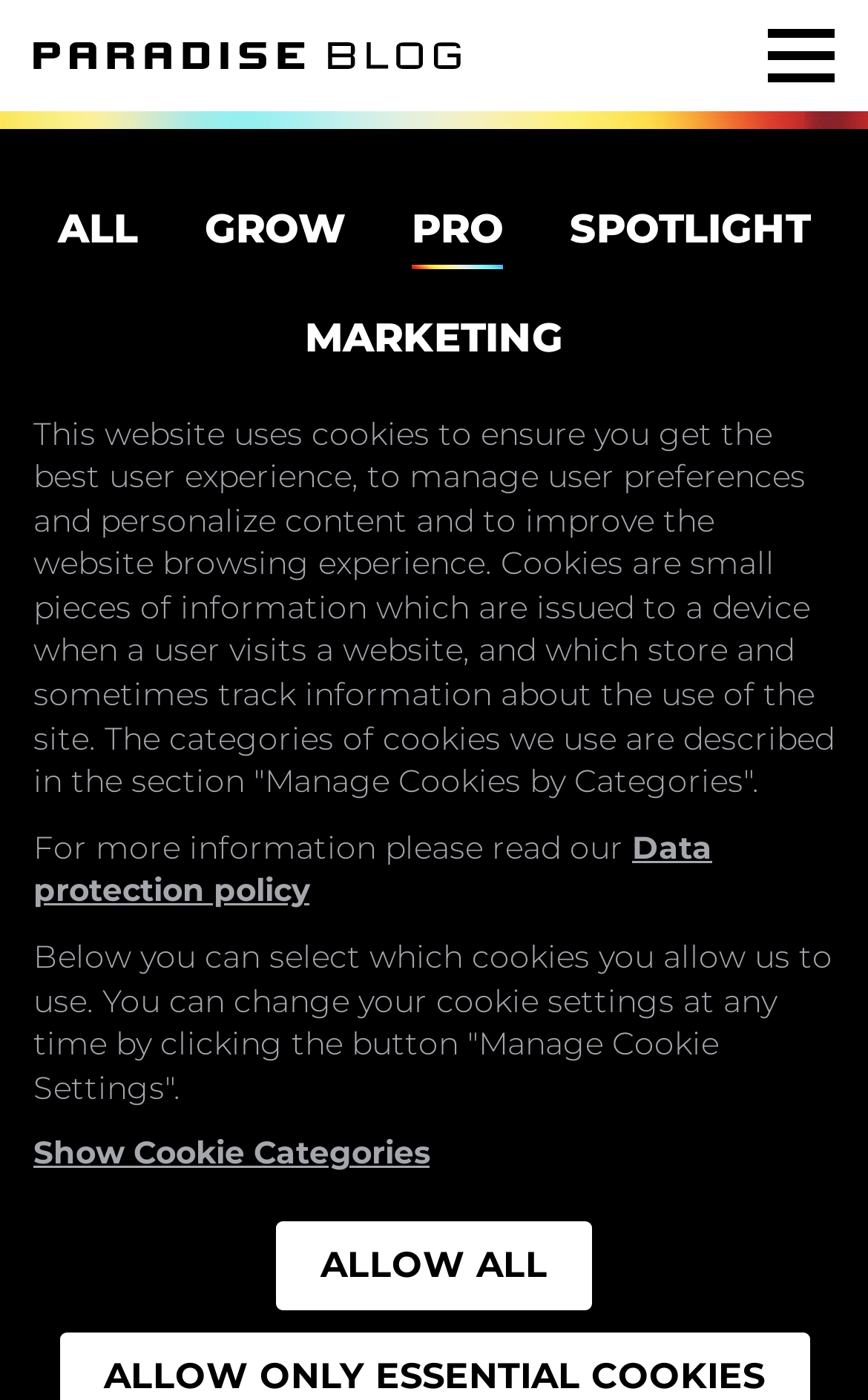Locate the bounding box coordinates of the element to click to perform the following action: 'Click the SPOTLIGHT link'. The coordinates should be given as four float values between 0 and 1, in the form of [left, top, right, bottom].

[0.656, 0.146, 0.933, 0.181]